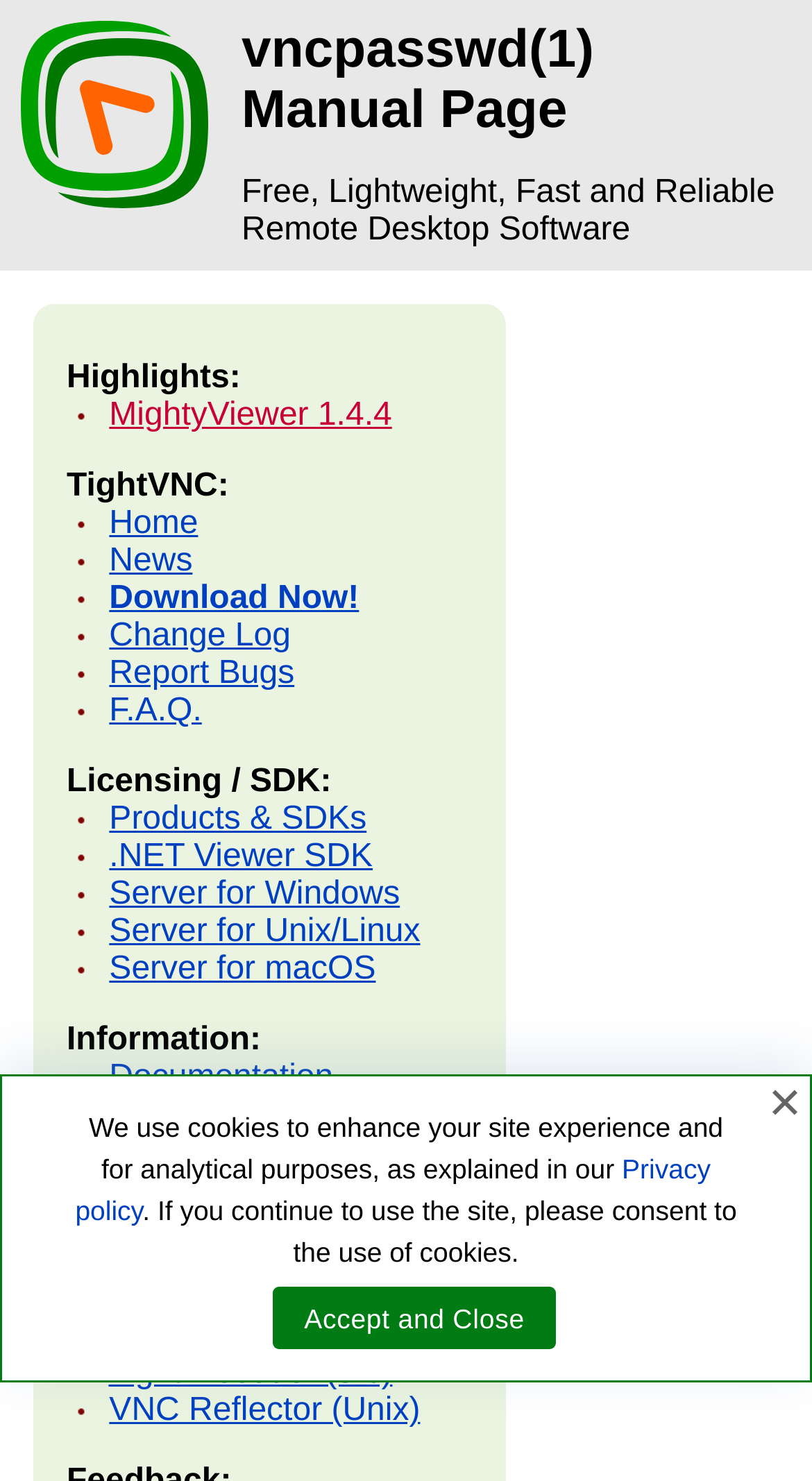With reference to the screenshot, provide a detailed response to the question below:
How many links are there under 'Licensing / SDK:'?

Under the static text 'Licensing / SDK:', there are three links: 'Products & SDKs', '.NET Viewer SDK', and 'Server for Windows'.